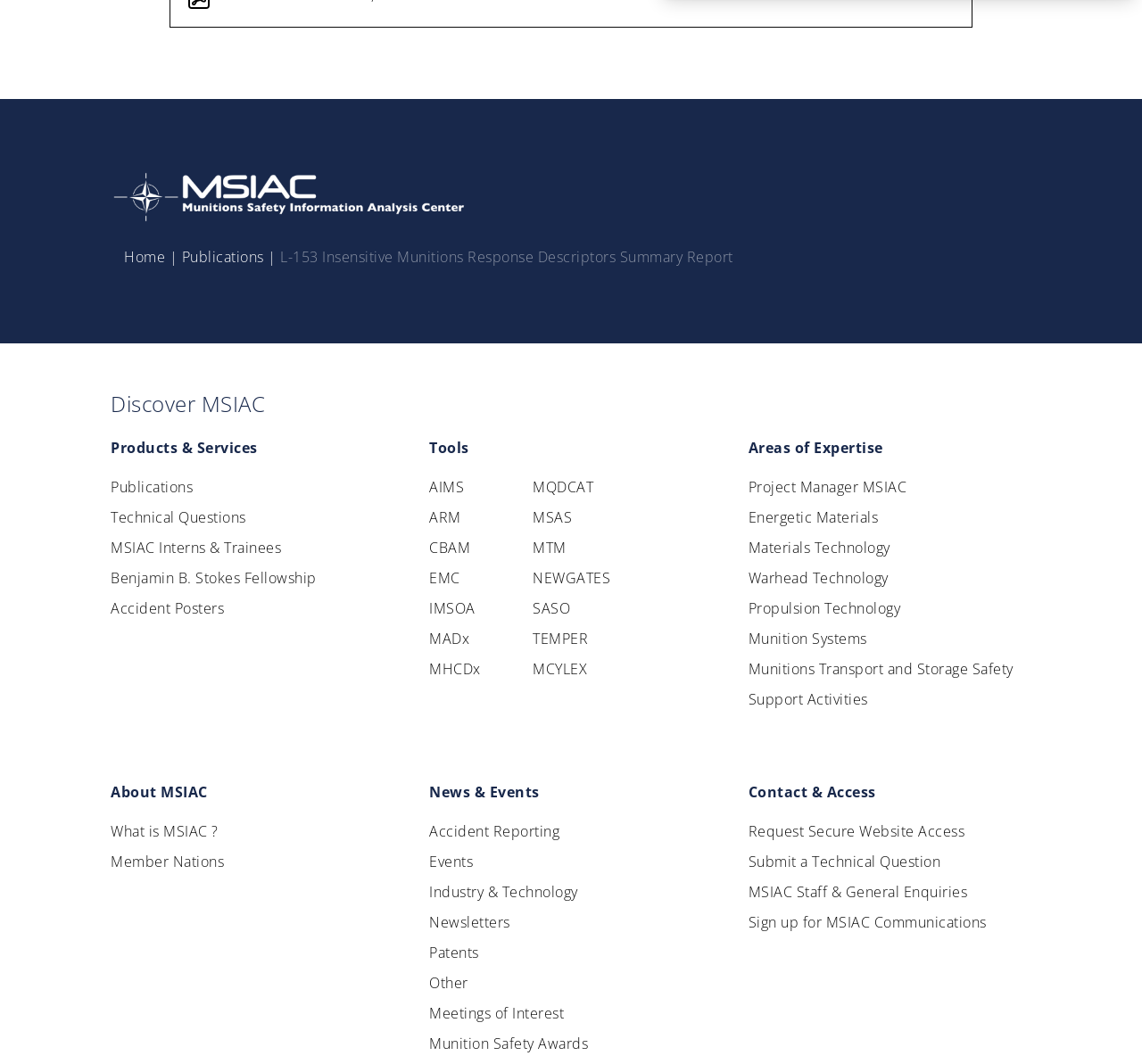Using the webpage screenshot, find the UI element described by Accident Posters. Provide the bounding box coordinates in the format (top-left x, top-left y, bottom-right x, bottom-right y), ensuring all values are floating point numbers between 0 and 1.

[0.097, 0.563, 0.196, 0.581]